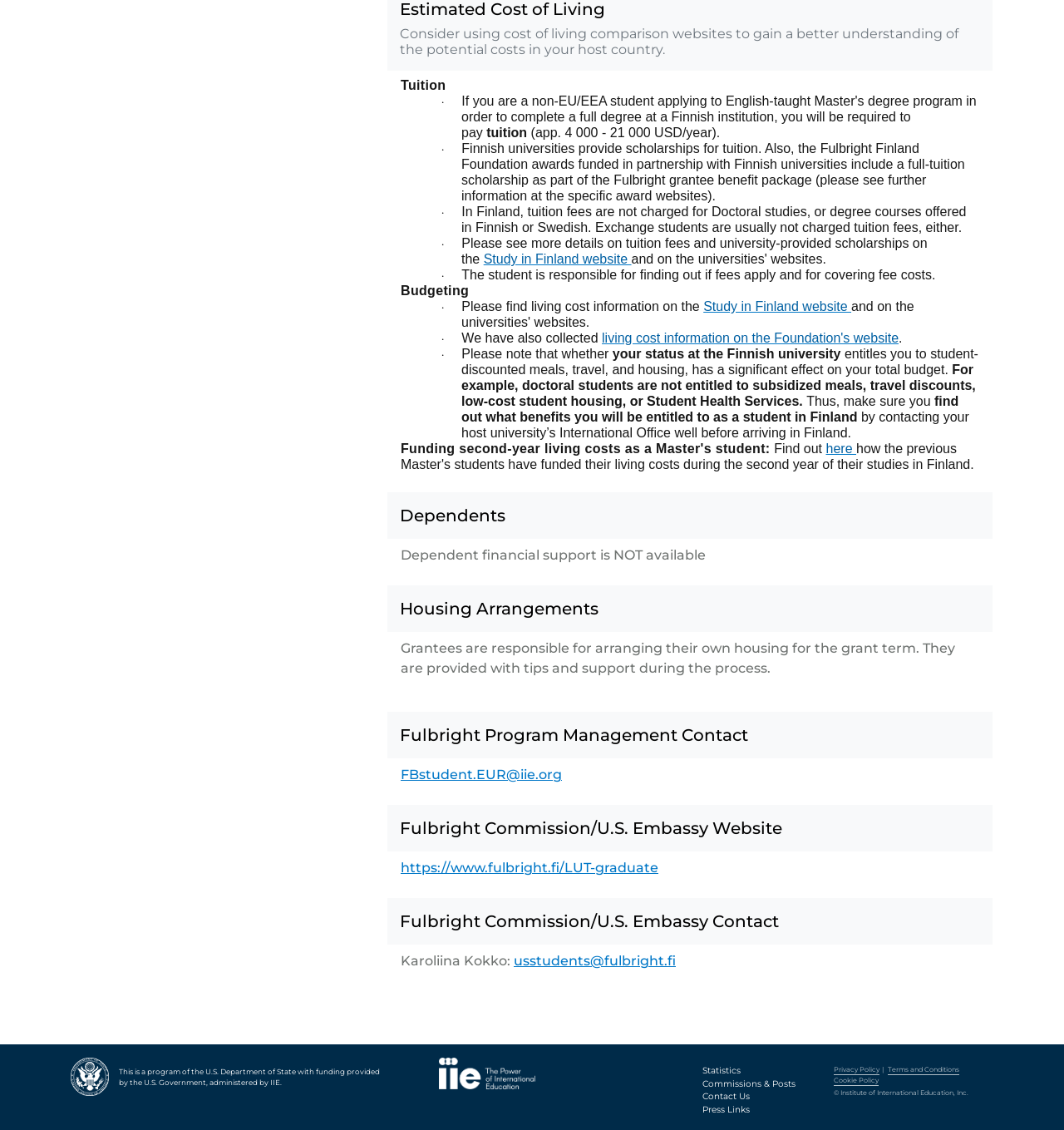Locate the bounding box coordinates of the item that should be clicked to fulfill the instruction: "Explore the Health category".

None